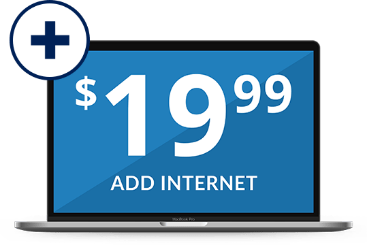What service is being offered for the displayed price?
Please provide a single word or phrase as the answer based on the screenshot.

Internet